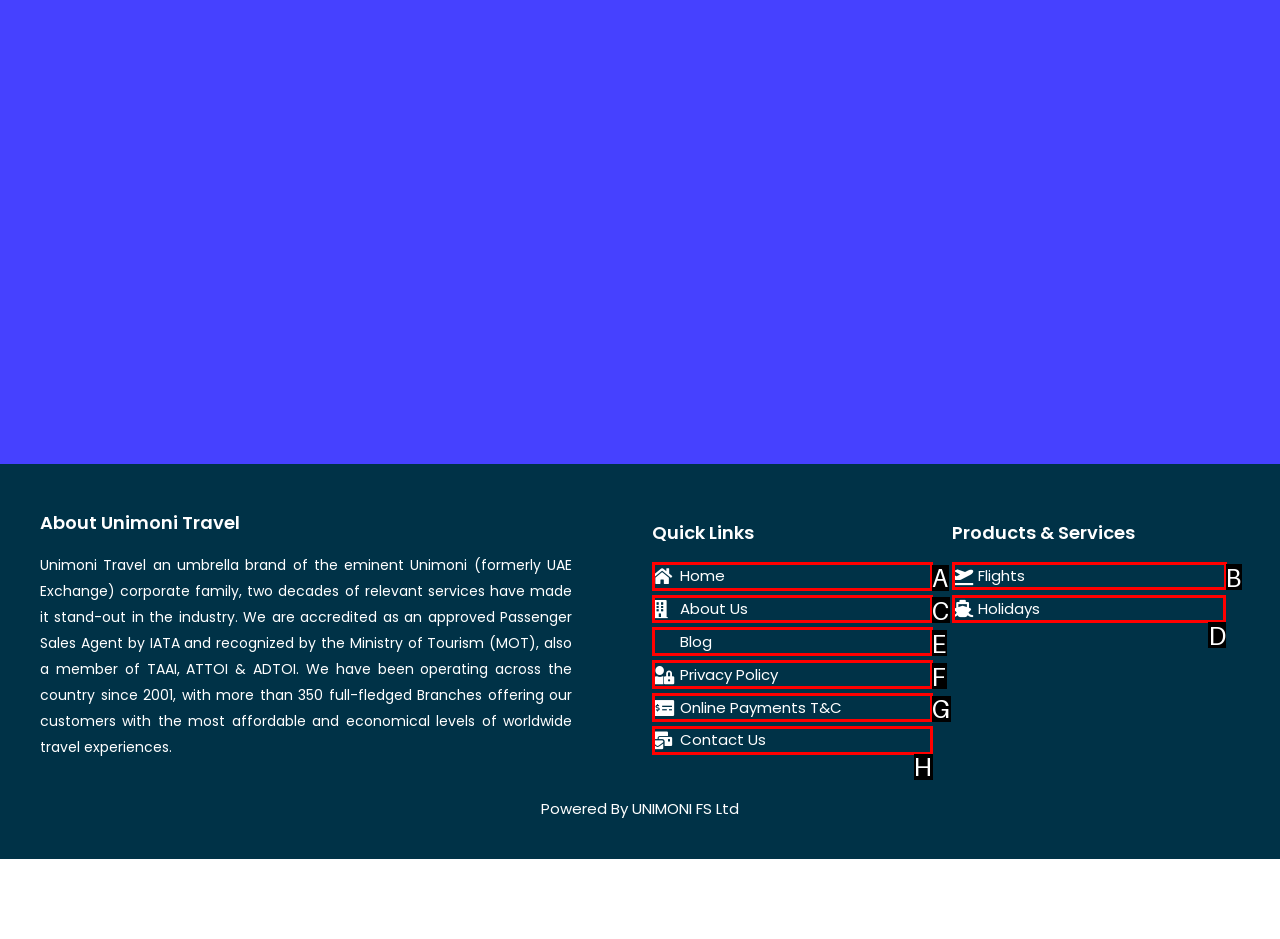For the task "Open the search bar", which option's letter should you click? Answer with the letter only.

None